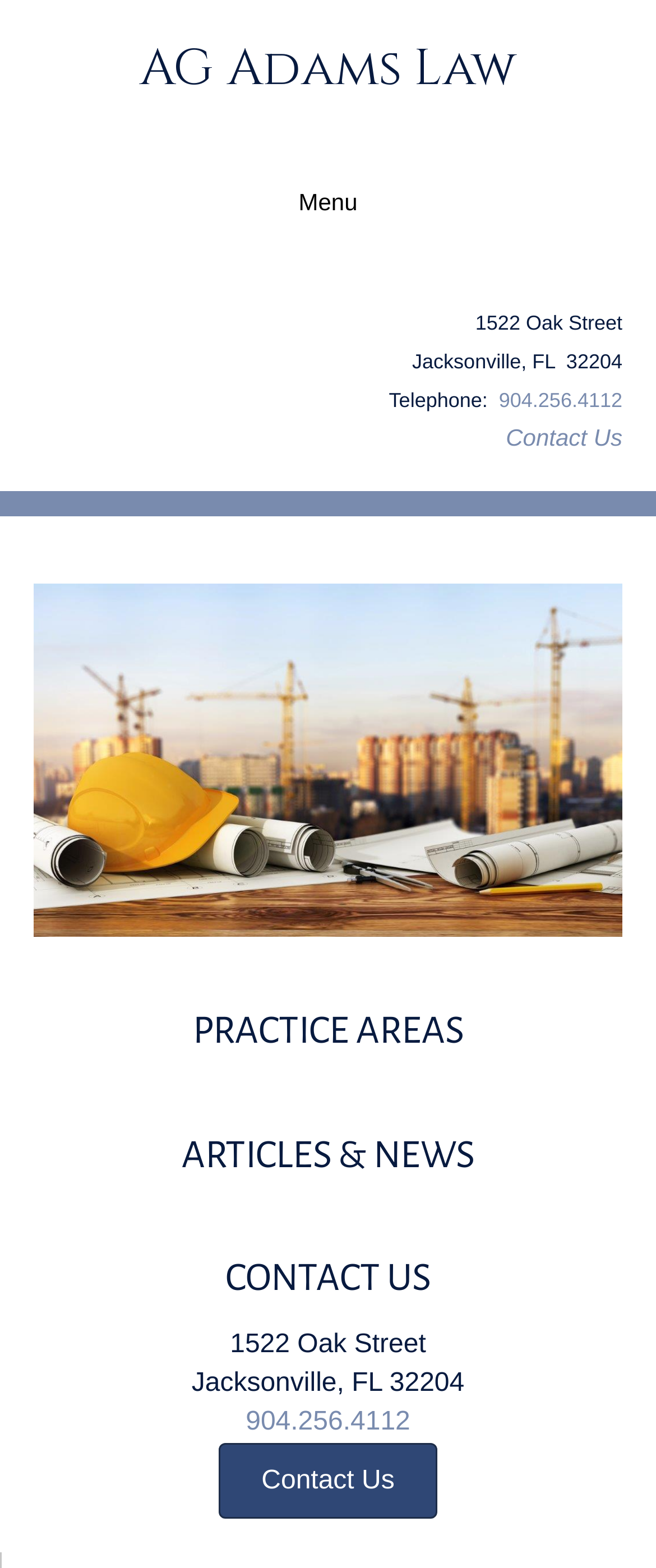Please determine the bounding box coordinates of the area that needs to be clicked to complete this task: 'Visit the 'PRACTICE AREAS' page'. The coordinates must be four float numbers between 0 and 1, formatted as [left, top, right, bottom].

[0.294, 0.645, 0.706, 0.671]